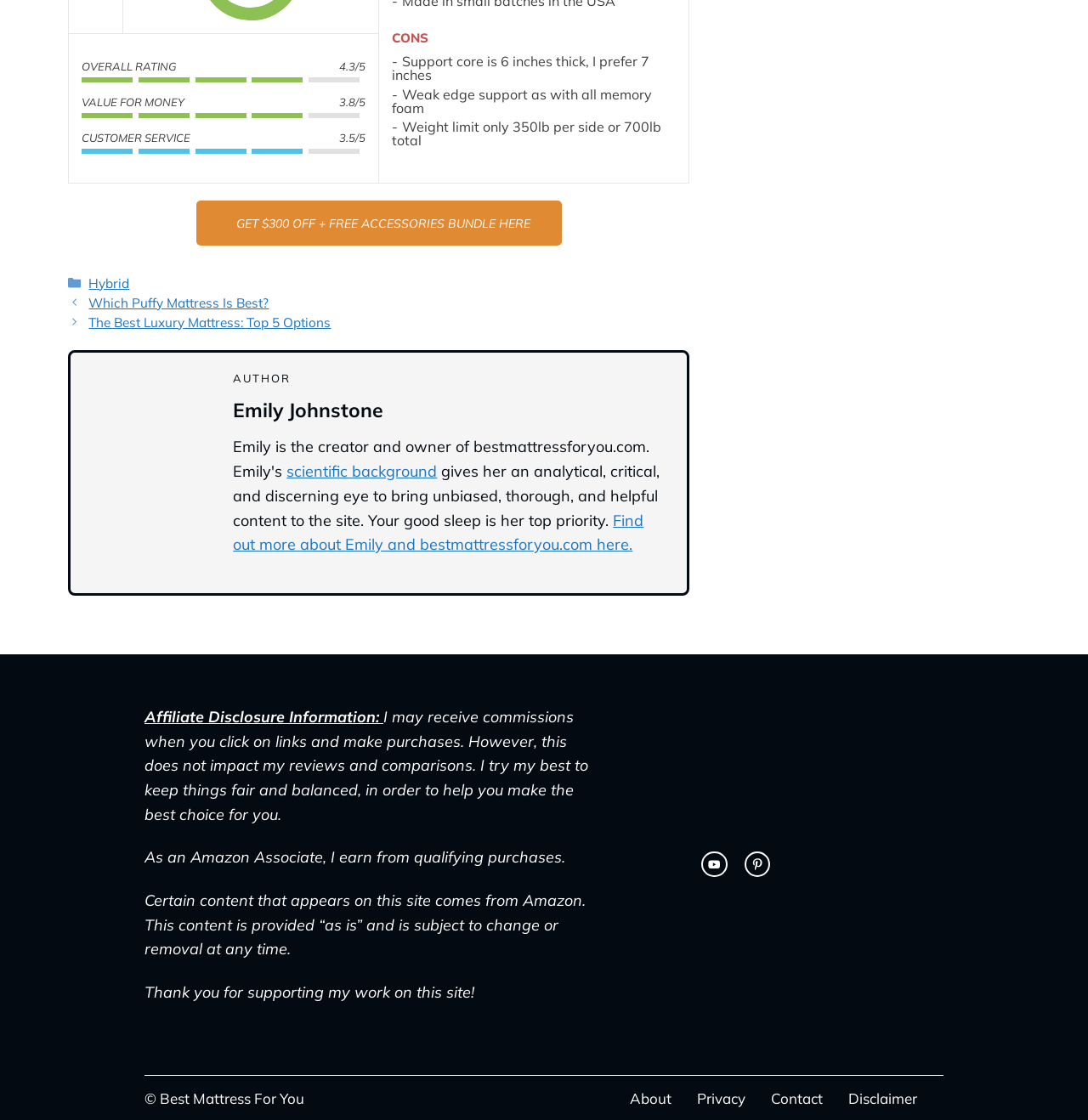Determine the bounding box coordinates for the UI element matching this description: "Affiliate Disclosure Information:".

[0.133, 0.631, 0.352, 0.649]